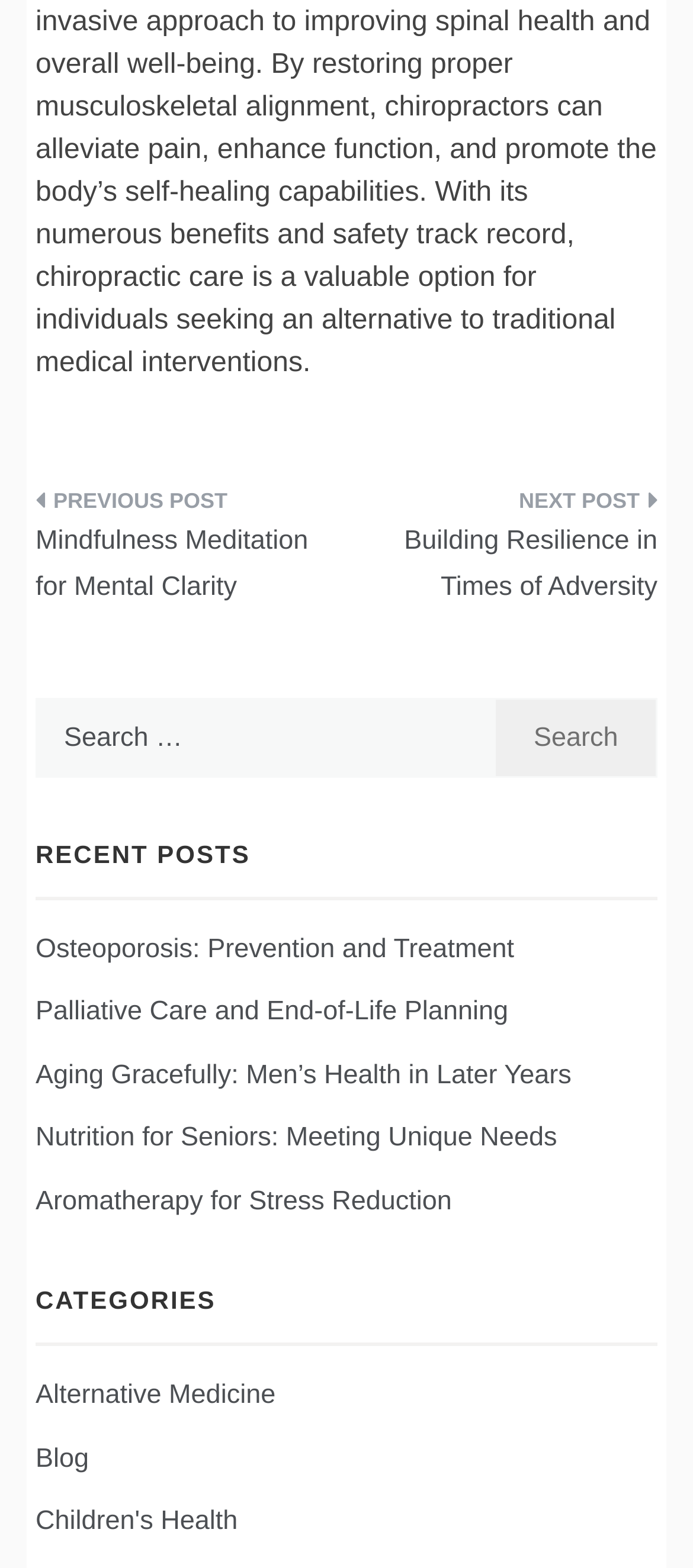How many recent posts are there?
Answer with a single word or phrase, using the screenshot for reference.

5